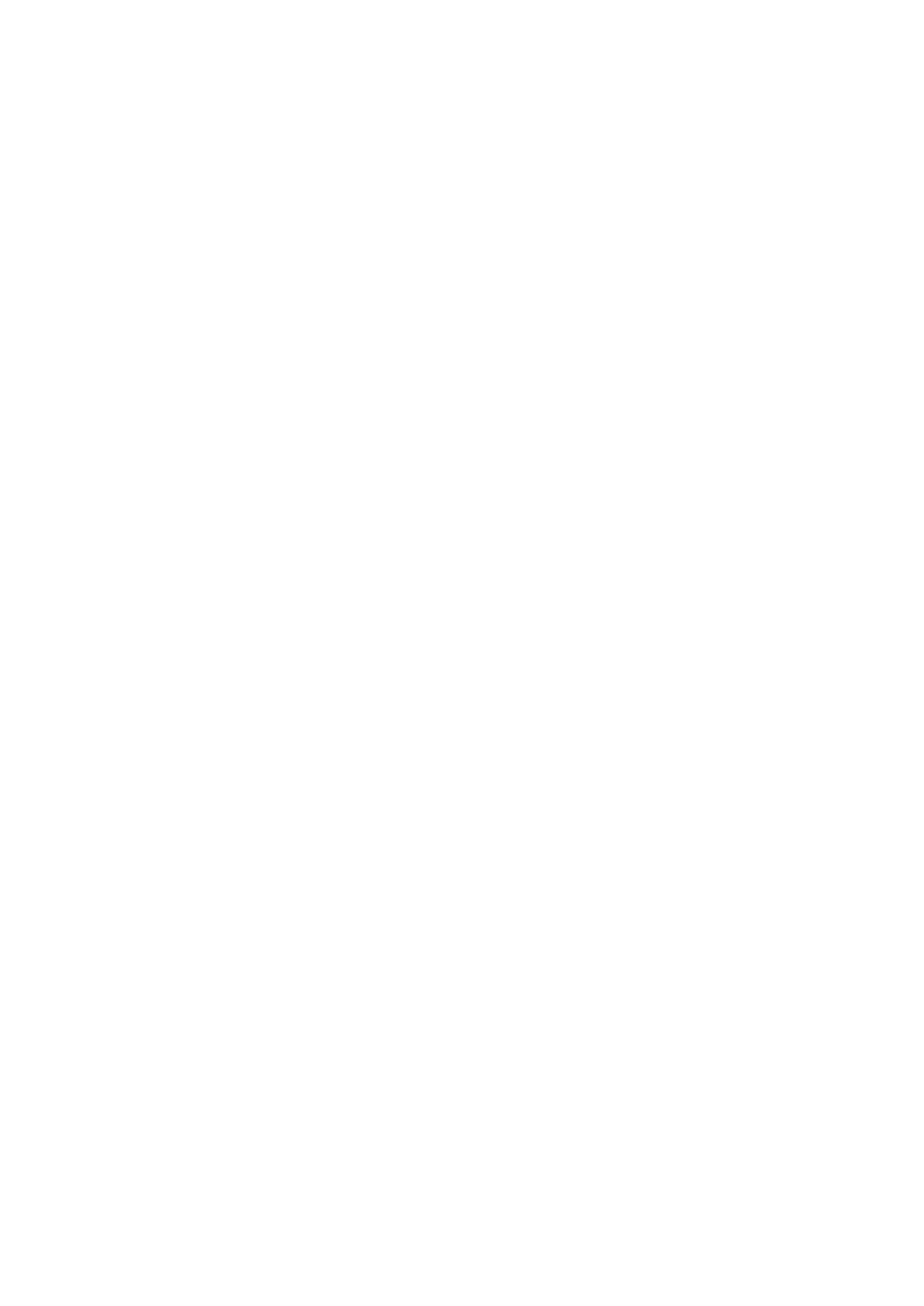Please determine the bounding box coordinates of the section I need to click to accomplish this instruction: "Read 'Does The Church Help With Anxiety?' article".

[0.055, 0.156, 0.641, 0.179]